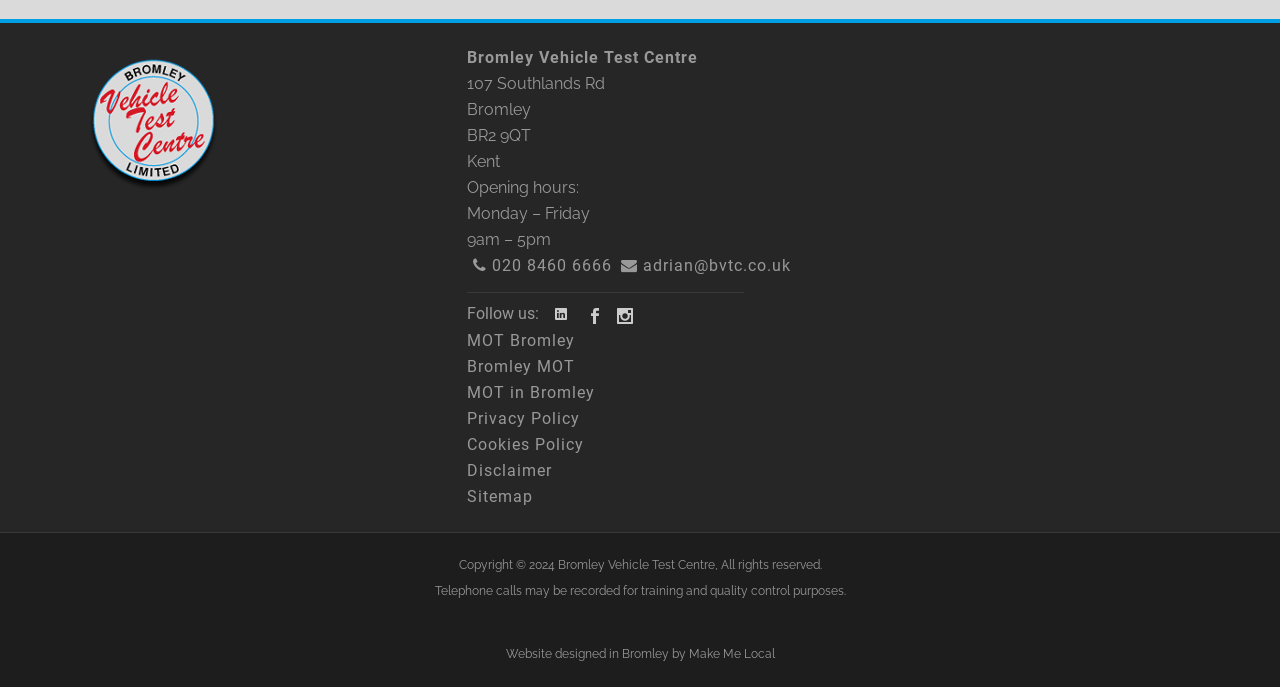Given the description "Sitemap", provide the bounding box coordinates of the corresponding UI element.

[0.365, 0.709, 0.416, 0.737]